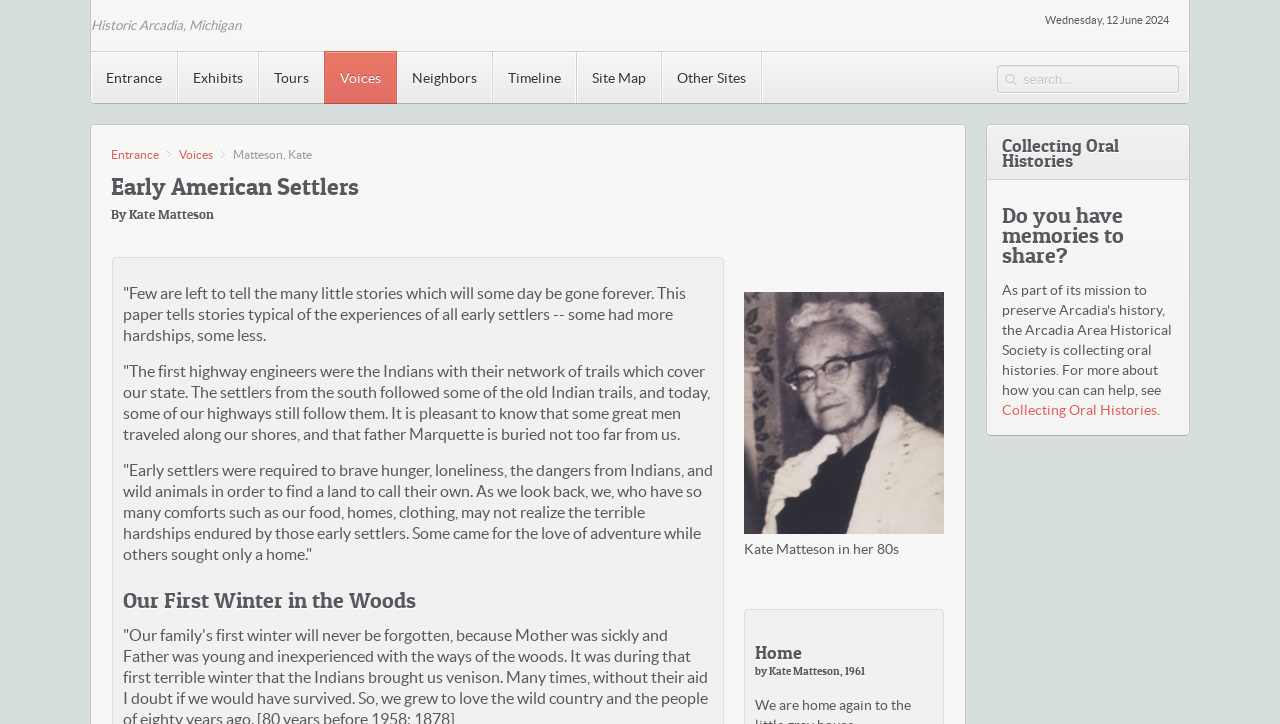Based on the image, provide a detailed and complete answer to the question: 
What is the current date?

I found the current date by looking at the time element on the webpage, which is located at the top right corner with a bounding box of [0.816, 0.014, 0.913, 0.041]. The text within this element is 'Wednesday, 12 June 2024'.